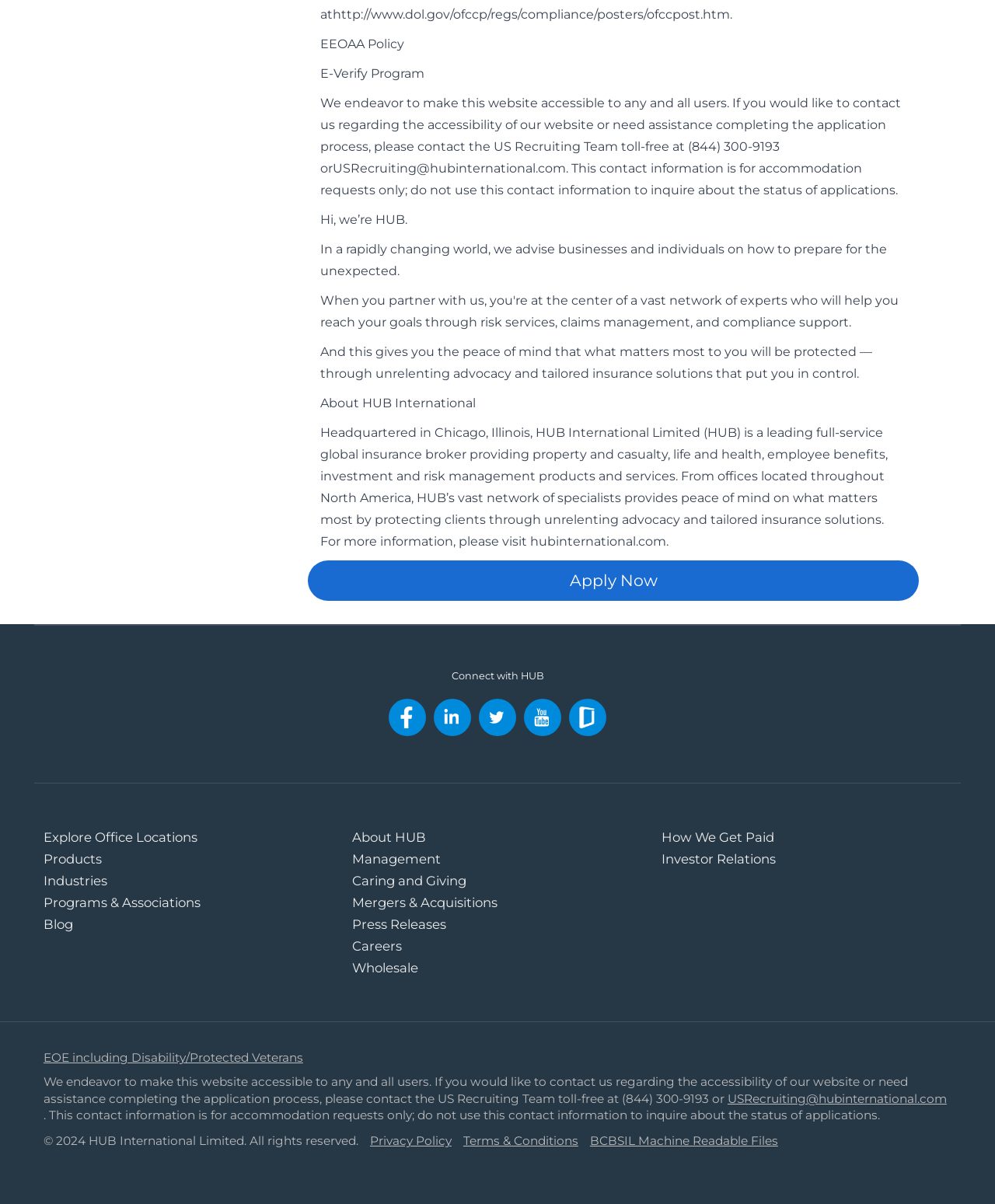Answer the following query concisely with a single word or phrase:
What is the company name?

HUB International